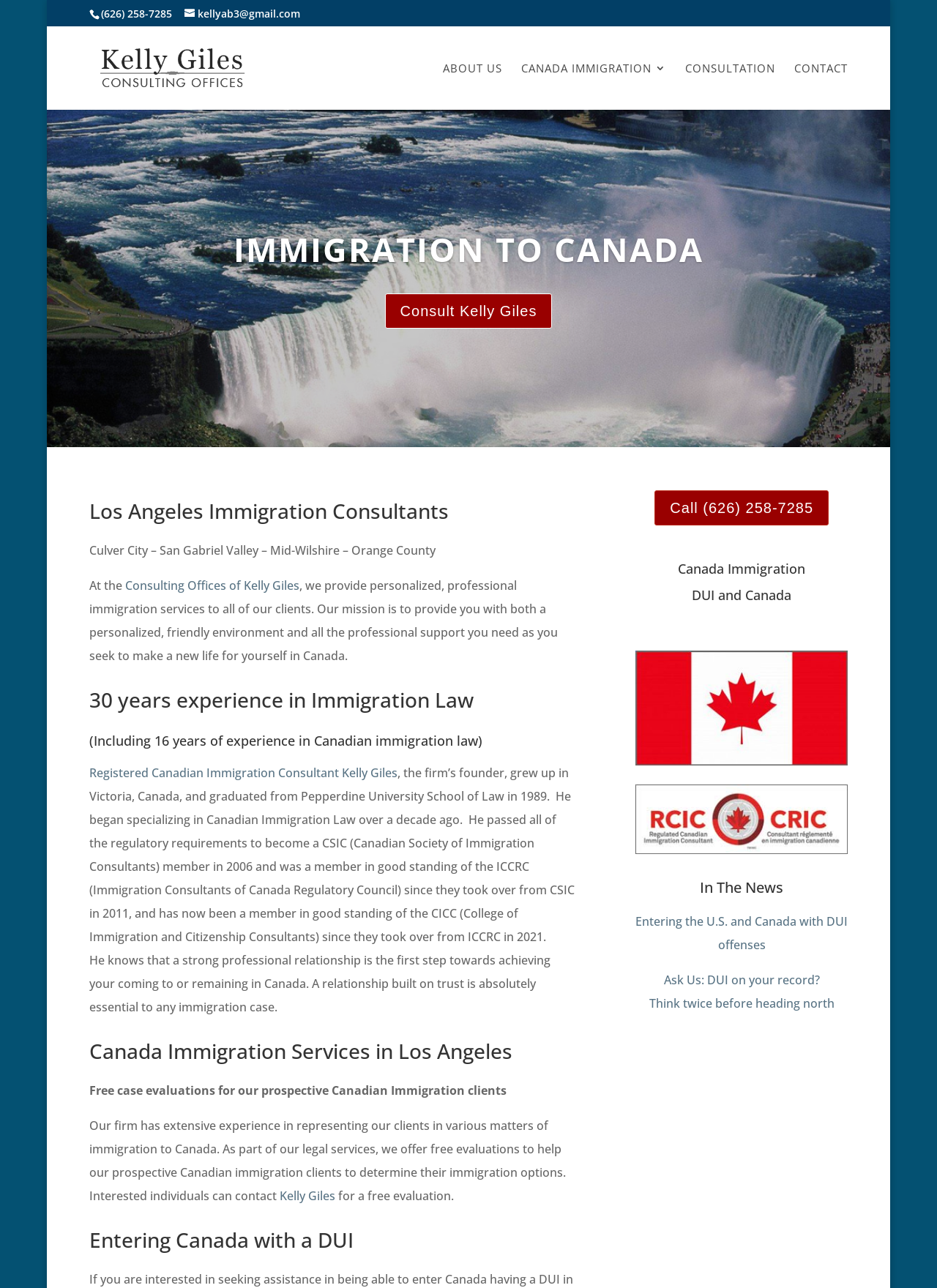Locate the coordinates of the bounding box for the clickable region that fulfills this instruction: "Call the consulting office".

[0.699, 0.381, 0.884, 0.408]